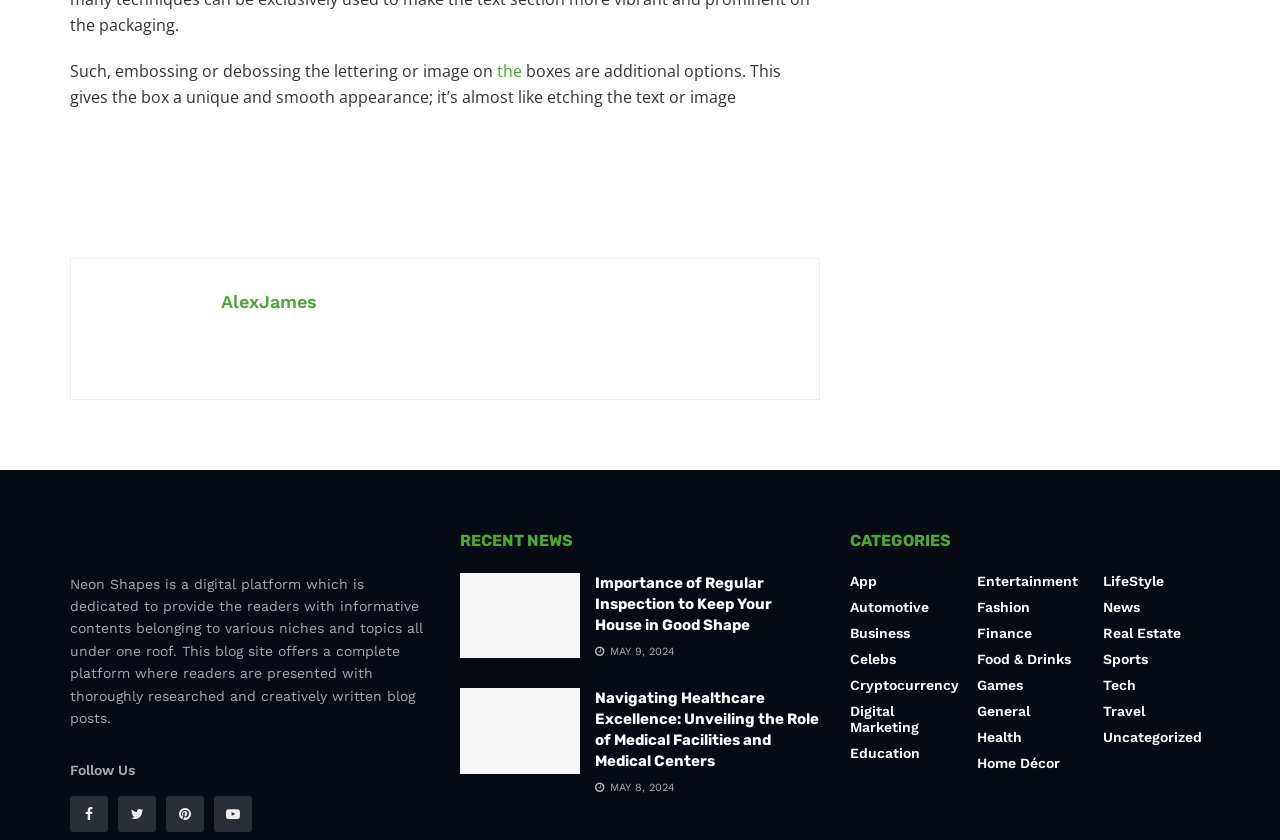What is the date of the article 'Importance of Regular Inspection to Keep Your House in Good Shape'?
From the image, respond with a single word or phrase.

MAY 9, 2024